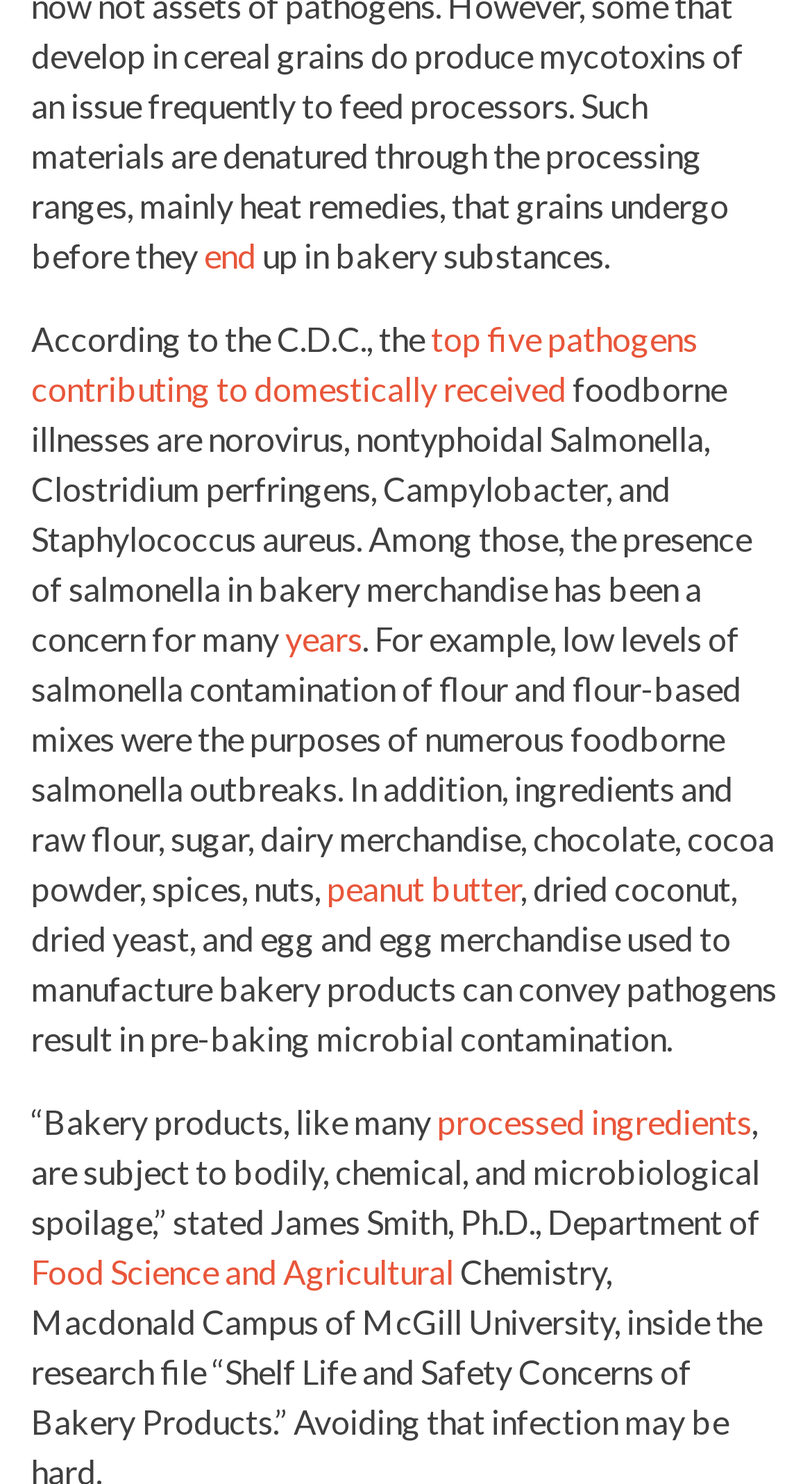Identify the bounding box of the UI element described as follows: "Food Science and Agricultural". Provide the coordinates as four float numbers in the range of 0 to 1 [left, top, right, bottom].

[0.038, 0.844, 0.559, 0.87]